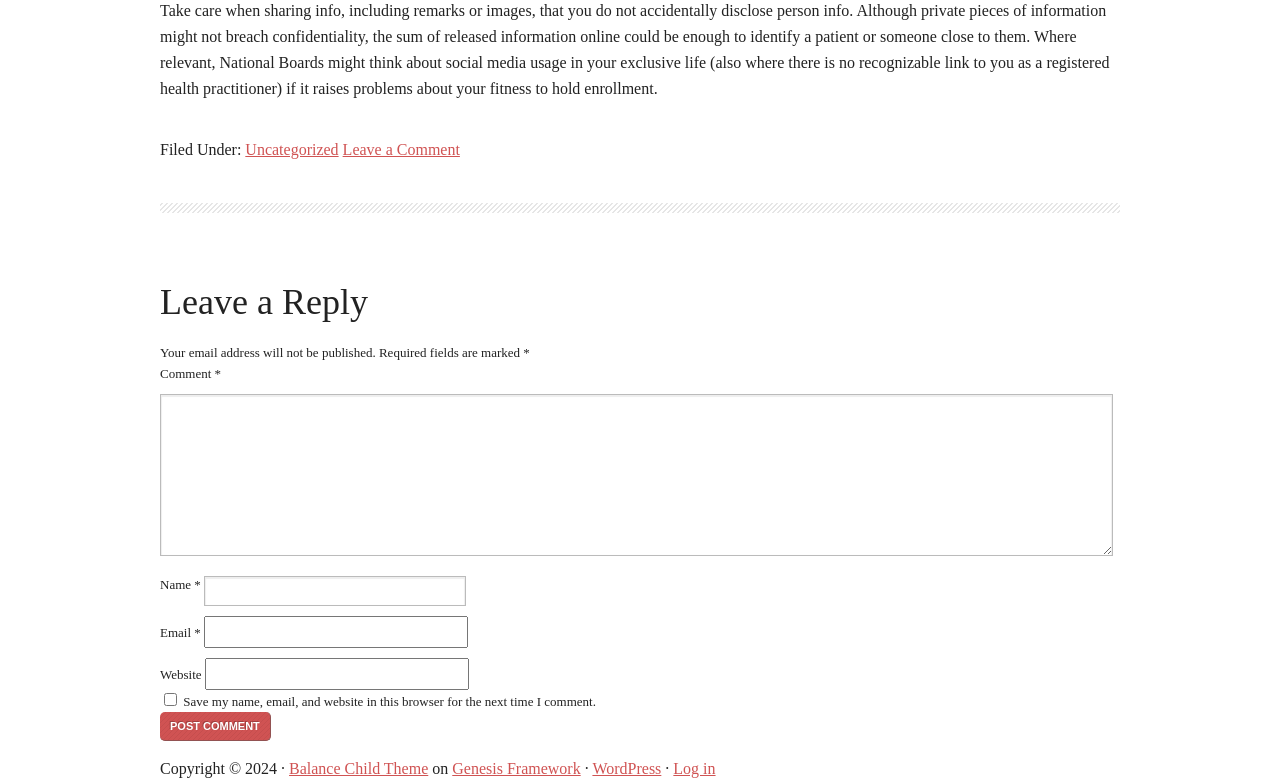Pinpoint the bounding box coordinates of the area that should be clicked to complete the following instruction: "Leave a comment". The coordinates must be given as four float numbers between 0 and 1, i.e., [left, top, right, bottom].

[0.125, 0.349, 0.875, 0.424]